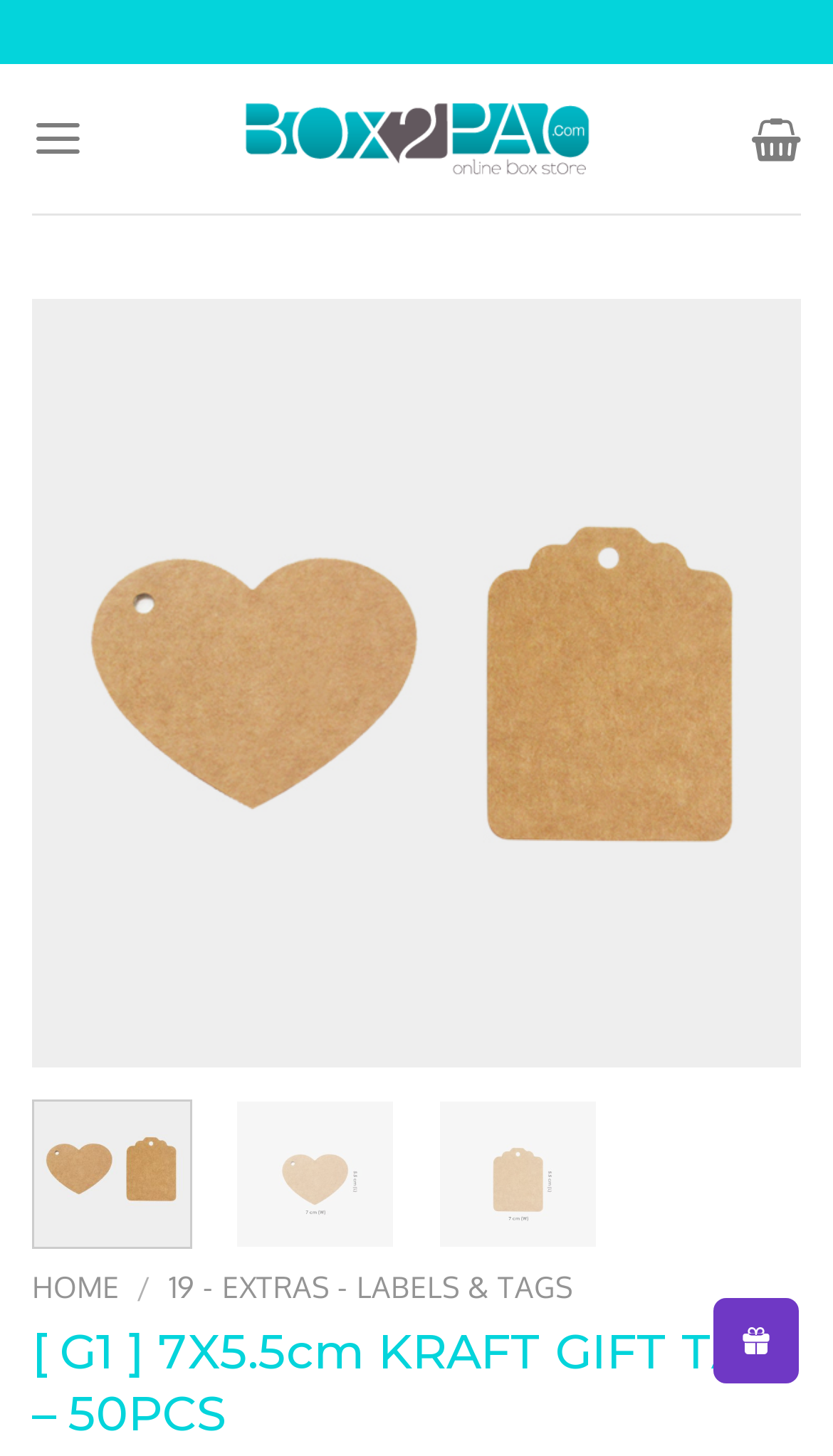What is the category of the product?
Refer to the image and provide a detailed answer to the question.

The link '19 - EXTRAS - LABELS & TAGS' with bounding box coordinates [0.203, 0.872, 0.688, 0.896] suggests that the product belongs to the category of LABELS & TAGS.